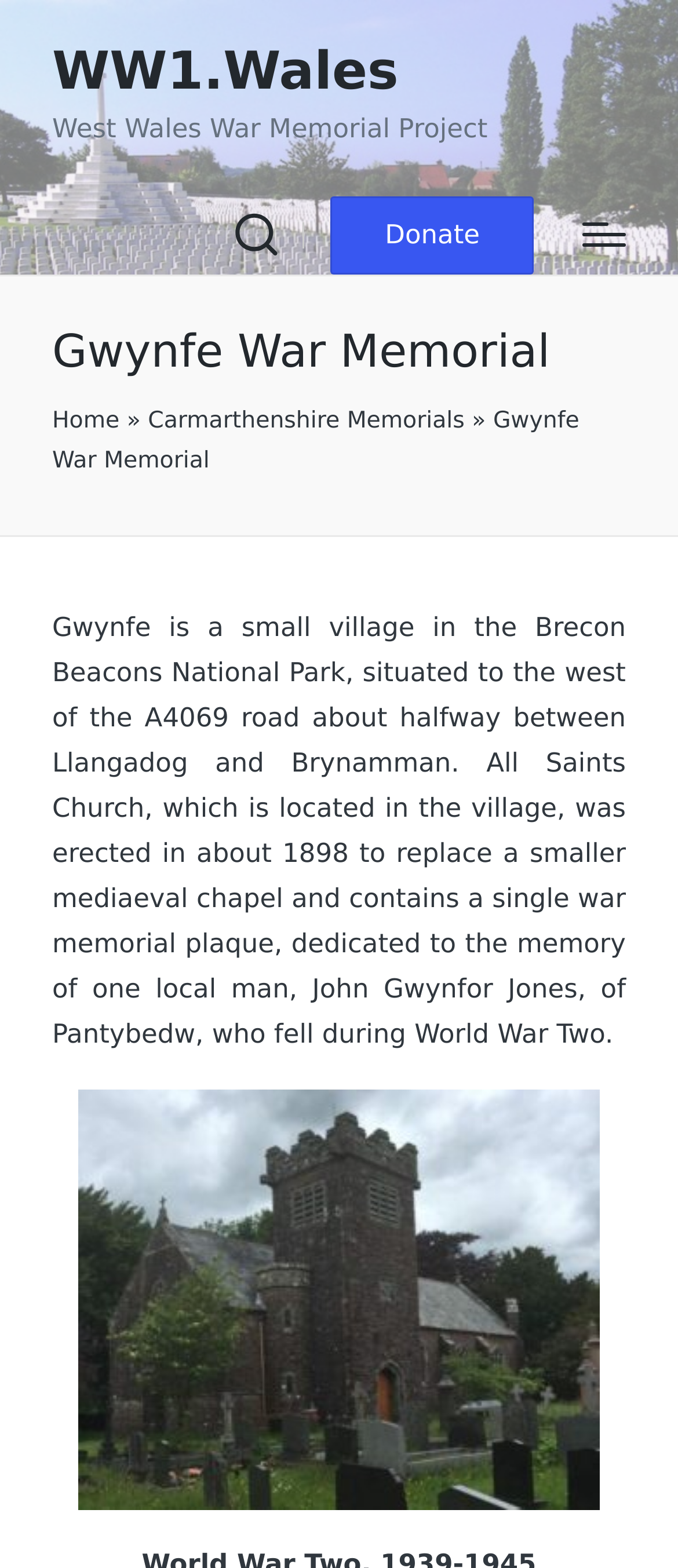Using the webpage screenshot, locate the HTML element that fits the following description and provide its bounding box: "Scroll to Top".

[0.846, 0.708, 0.949, 0.752]